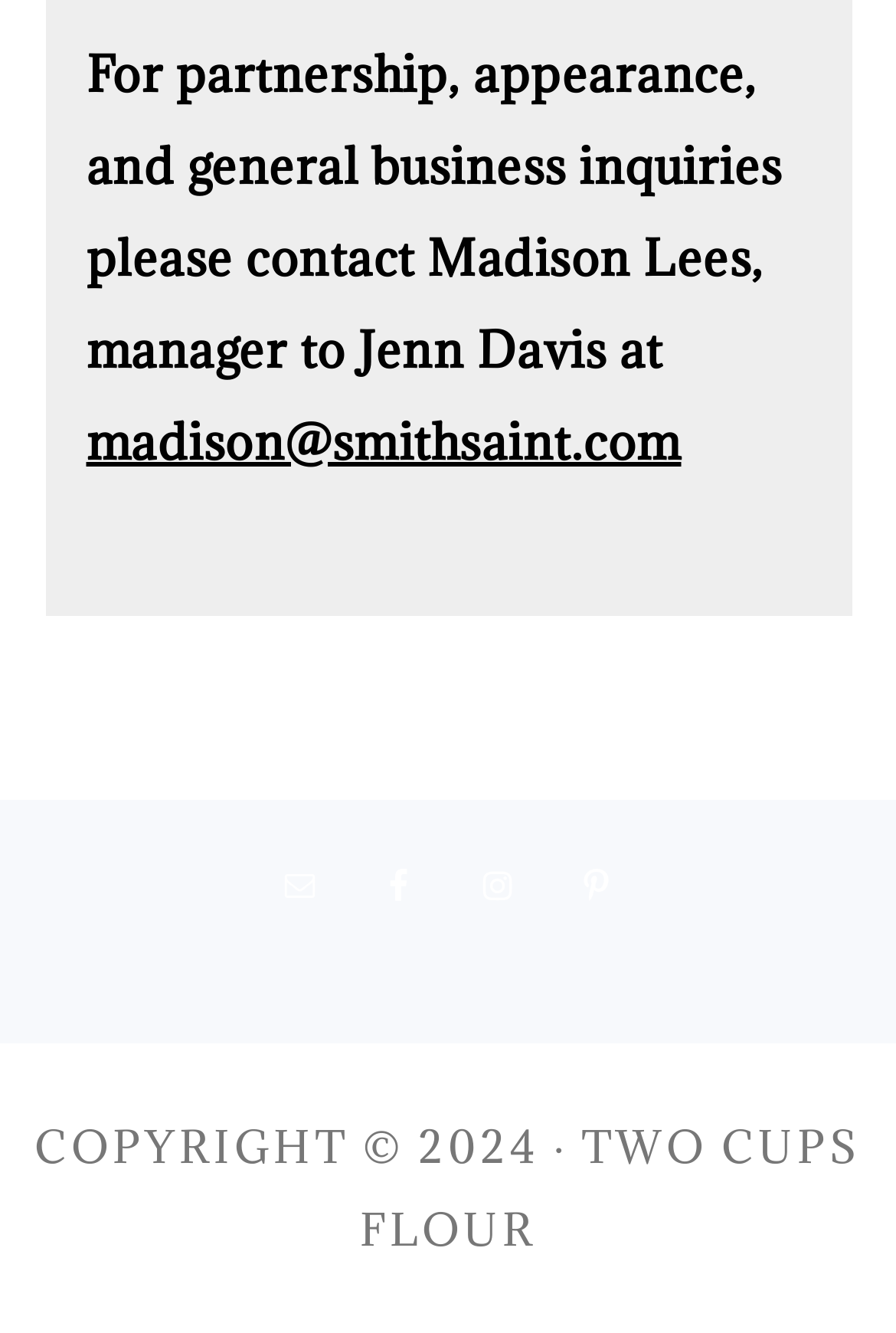Identify the bounding box coordinates for the UI element that matches this description: "madison@smithsaint.com".

[0.096, 0.308, 0.76, 0.354]